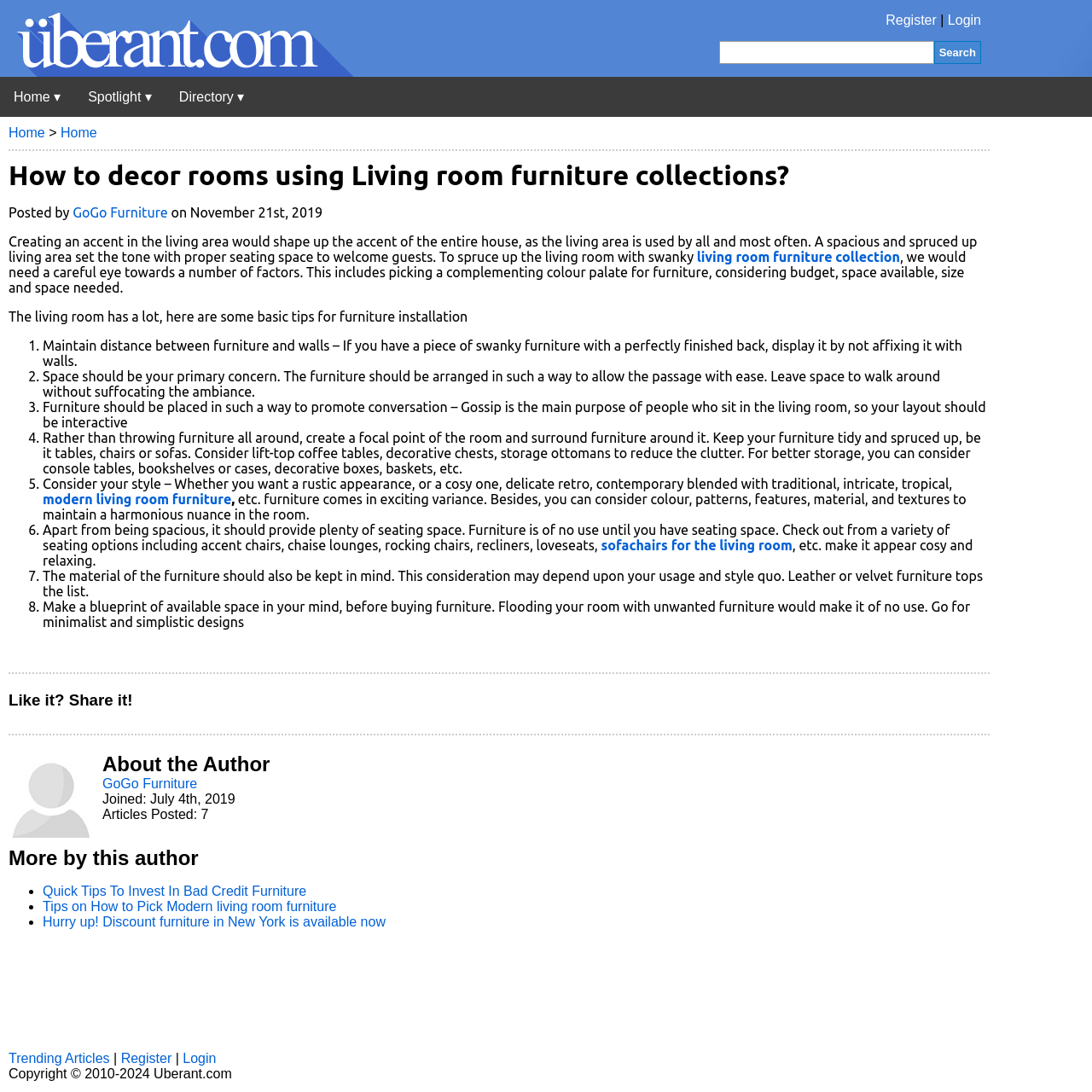Identify the bounding box coordinates for the UI element that matches this description: "name="keyword"".

[0.658, 0.038, 0.855, 0.059]